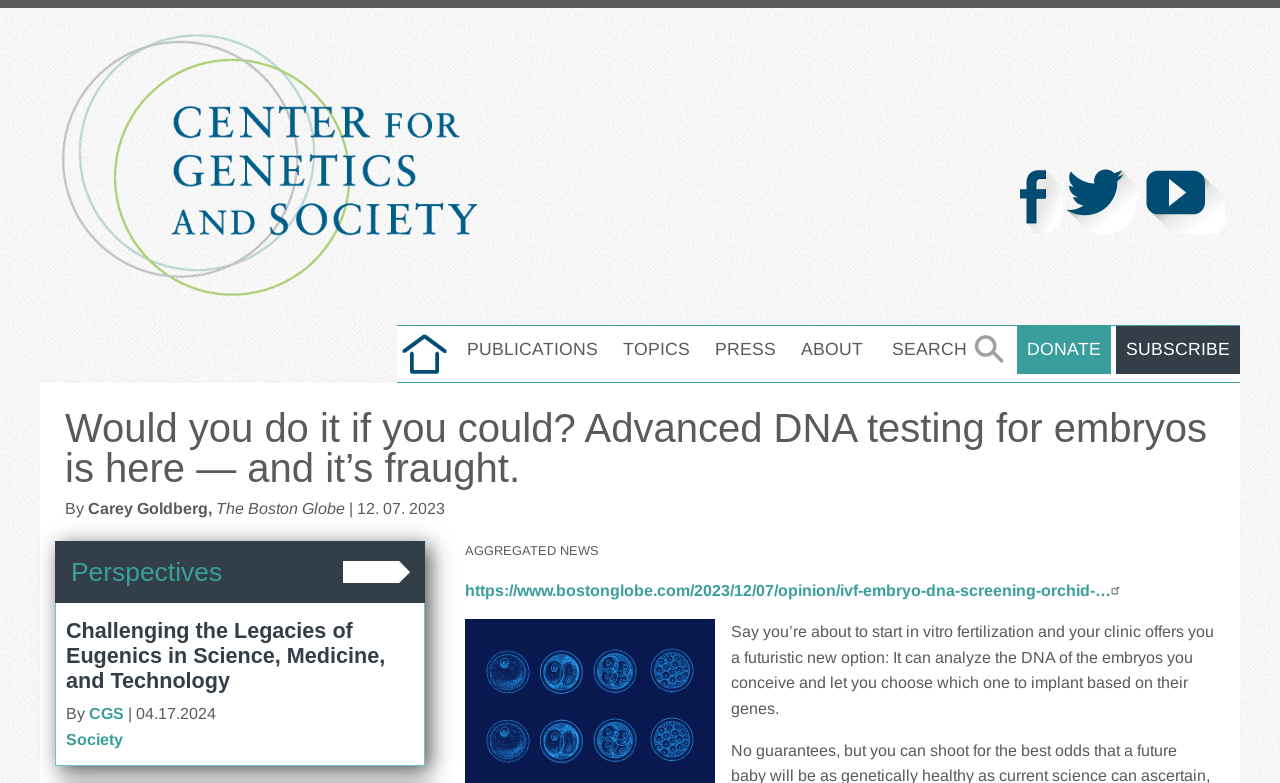Find the bounding box coordinates of the element you need to click on to perform this action: 'Read Challenging the Legacies of Eugenics in Science, Medicine, and Technology'. The coordinates should be represented by four float values between 0 and 1, in the format [left, top, right, bottom].

[0.052, 0.789, 0.301, 0.885]